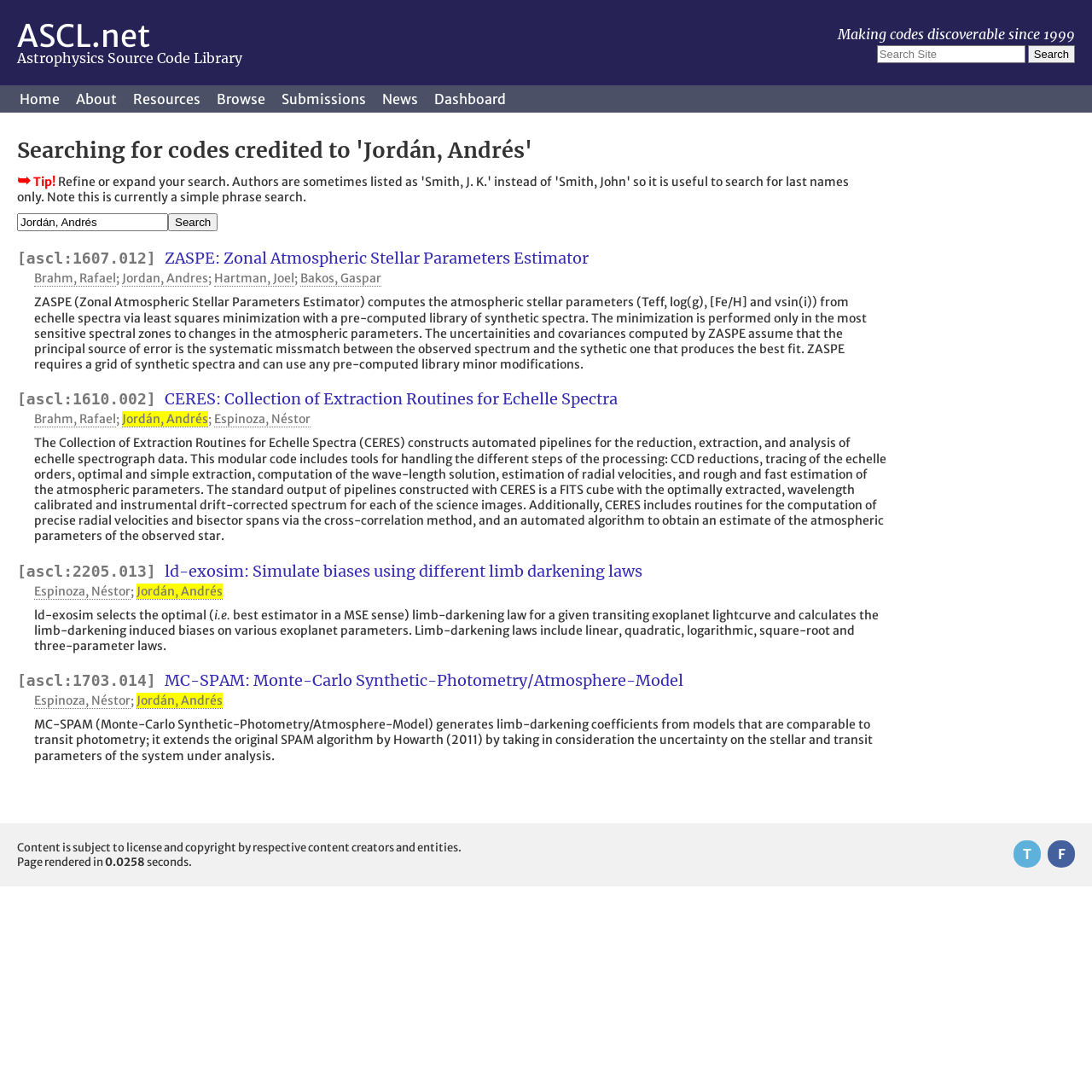What is the name of the first code?
Give a detailed and exhaustive answer to the question.

I looked at the first search result, which has a description starting with 'ZASPE (Zonal Atmospheric Stellar Parameters Estimator)...'. The name of the code is ZASPE.